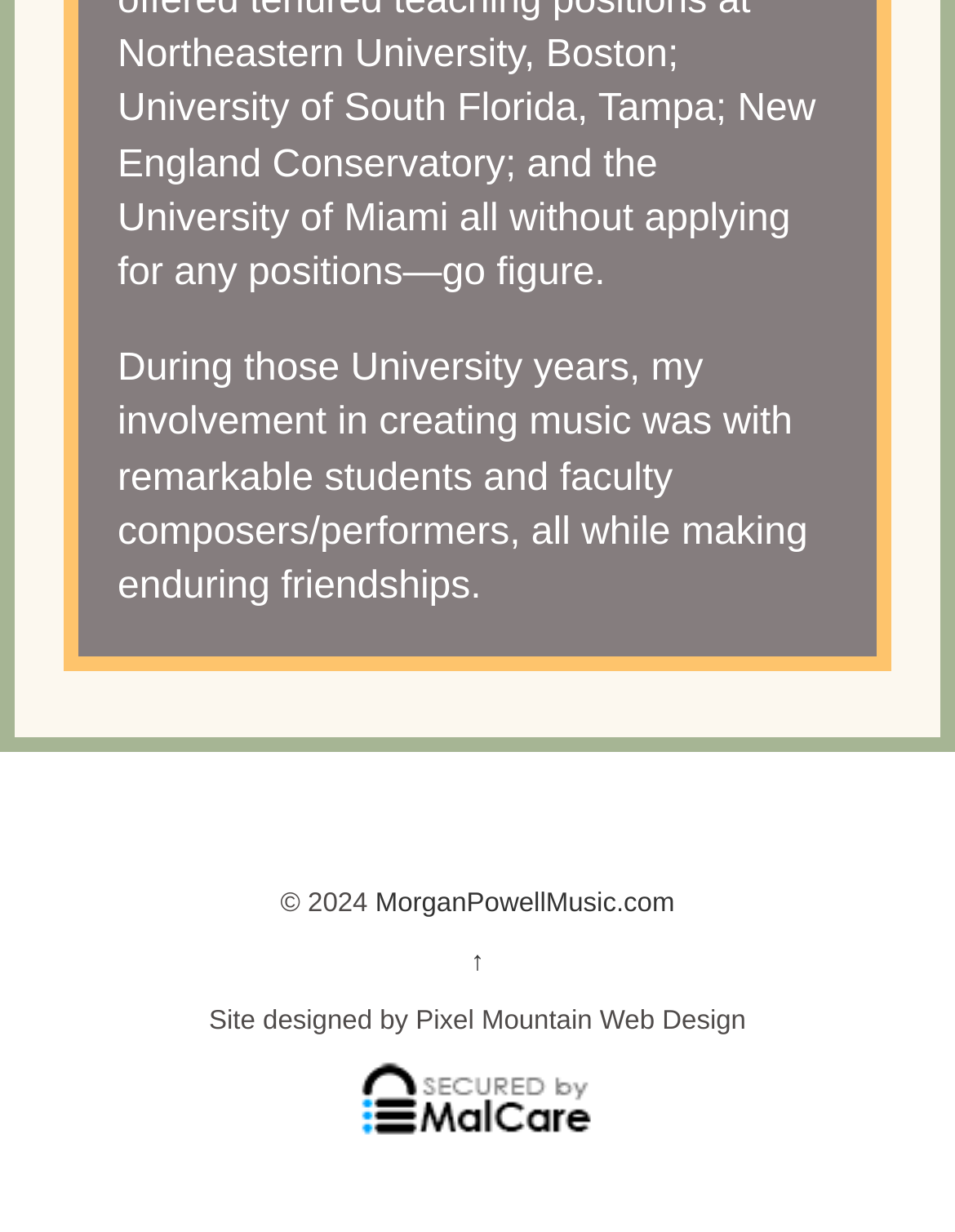What is the website's copyright year?
Refer to the screenshot and deliver a thorough answer to the question presented.

I found the copyright year by looking at the StaticText element '© 2024' which is located at the bottom of the webpage.